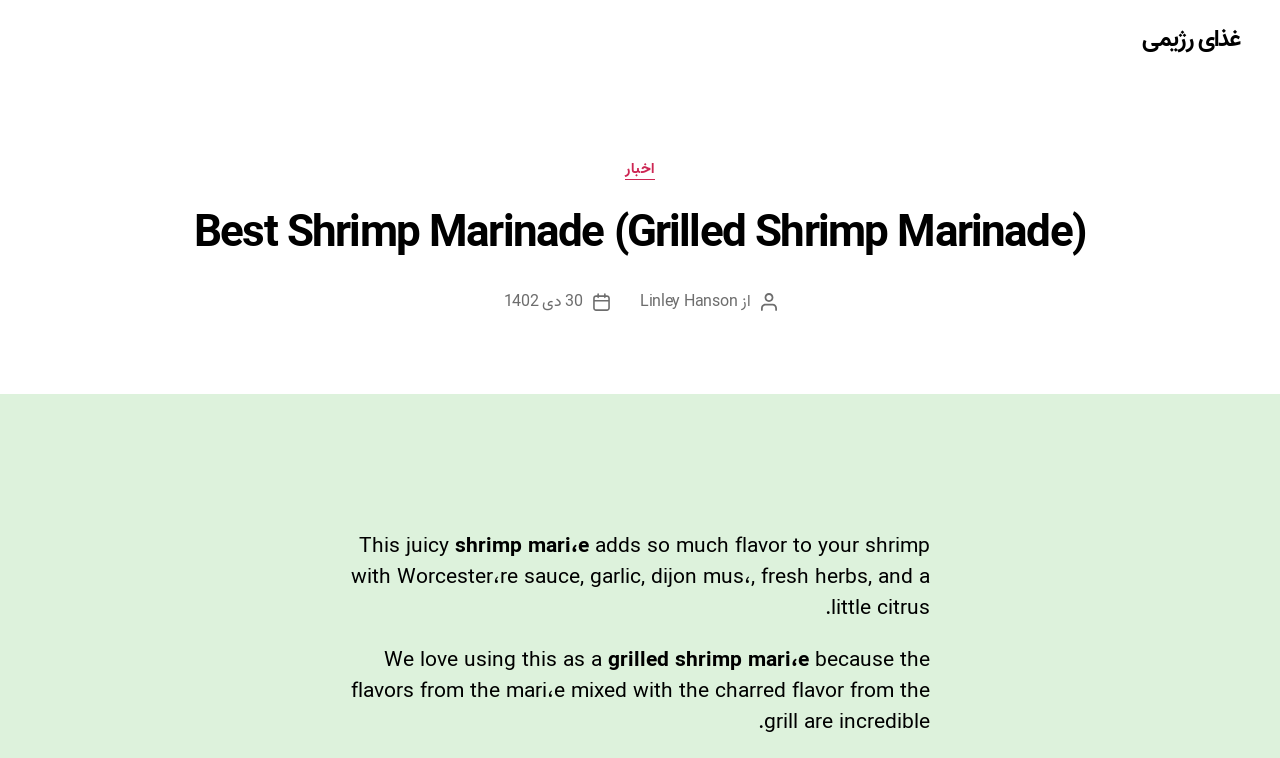Convey a detailed summary of the webpage, mentioning all key elements.

This webpage is about a recipe for shrimp marinade, specifically a grilled shrimp marinade. At the top, there is a link to "غذای رژیمی" (which means "dietary food" in Persian) and a header section with several elements. The header section contains a dropdown menu with categories, including "اخبار" (news), and a heading that reads "Best Shrimp Marinade (Grilled Shrimp Marinade)". Below the heading, there is information about the author, "Linley Hanson", and the date the article was written, "30 دی 1402" (which corresponds to January 20, 2024).

The main content of the webpage starts with a brief introduction to the recipe, which is a juicy shrimp marinade that adds flavor to shrimp with ingredients like Worcester sauce, garlic, dijon mustard, fresh herbs, and citrus. This introduction is divided into three paragraphs, with the first paragraph describing the marinade, the second paragraph mentioning that it's great for grilled shrimp, and the third paragraph explaining why the combination of flavors from the marinade and the grill is incredible.

There are no images on the page, but the text is well-organized and easy to follow. The layout is simple, with a clear hierarchy of elements, making it easy to navigate.